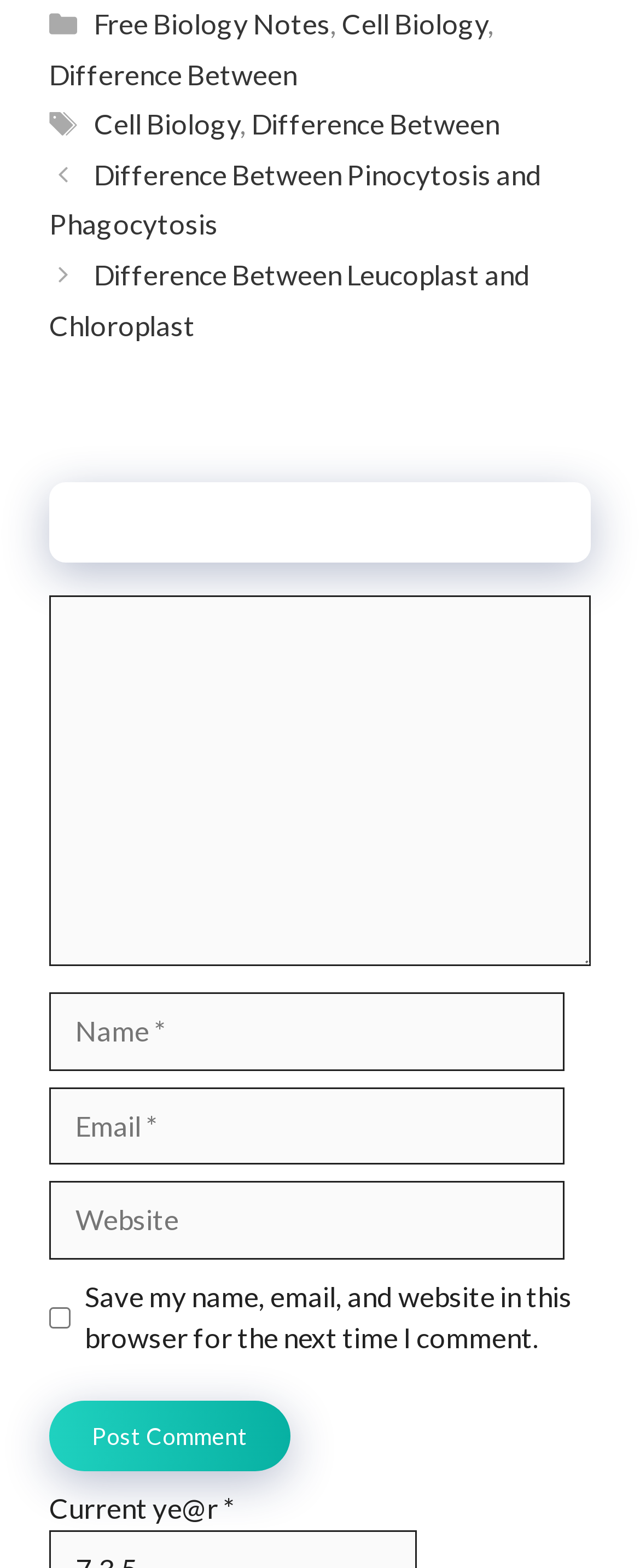Please look at the image and answer the question with a detailed explanation: What is the text of the last static text?

I looked at the static text elements and found the last one, which has the text 'Current ye@r'.